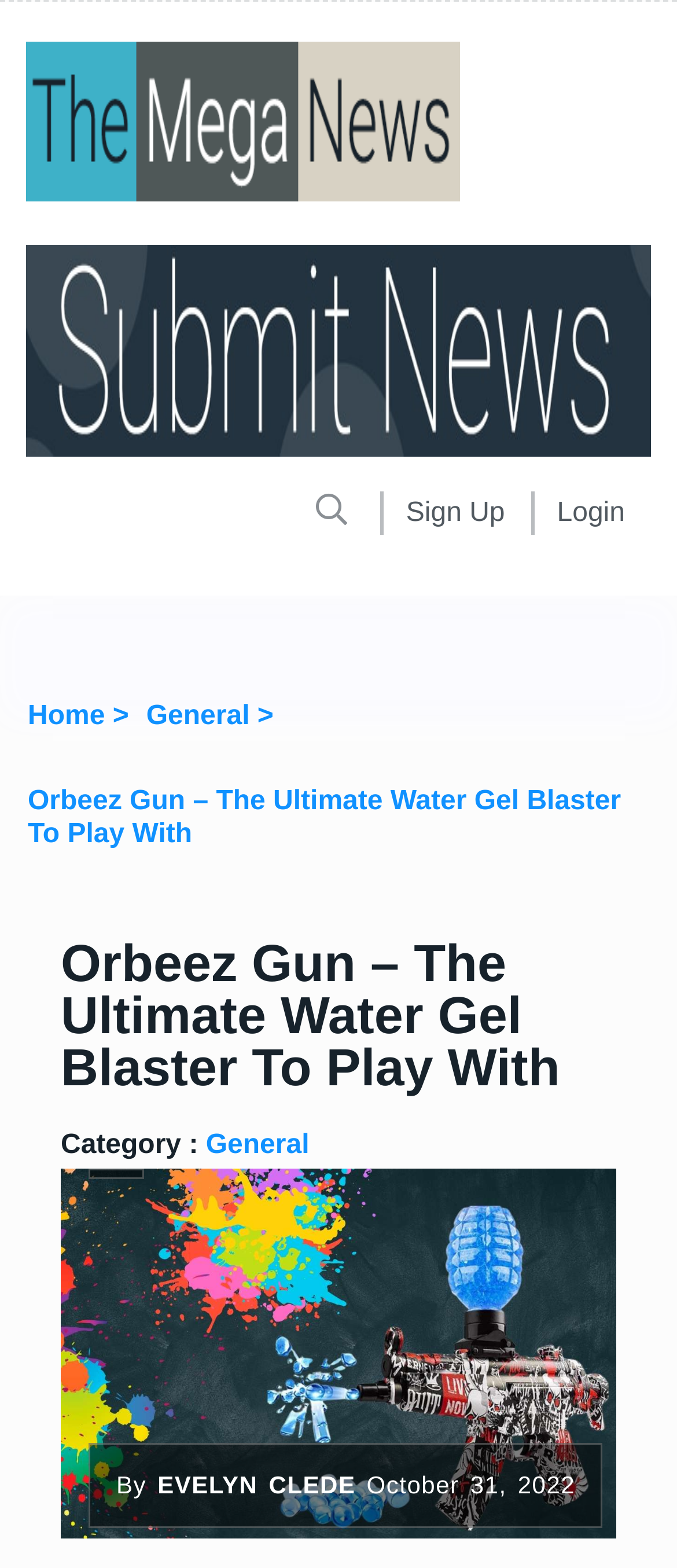For the following element description, predict the bounding box coordinates in the format (top-left x, top-left y, bottom-right x, bottom-right y). All values should be floating point numbers between 0 and 1. Description: alt="image"

[0.038, 0.027, 0.679, 0.128]